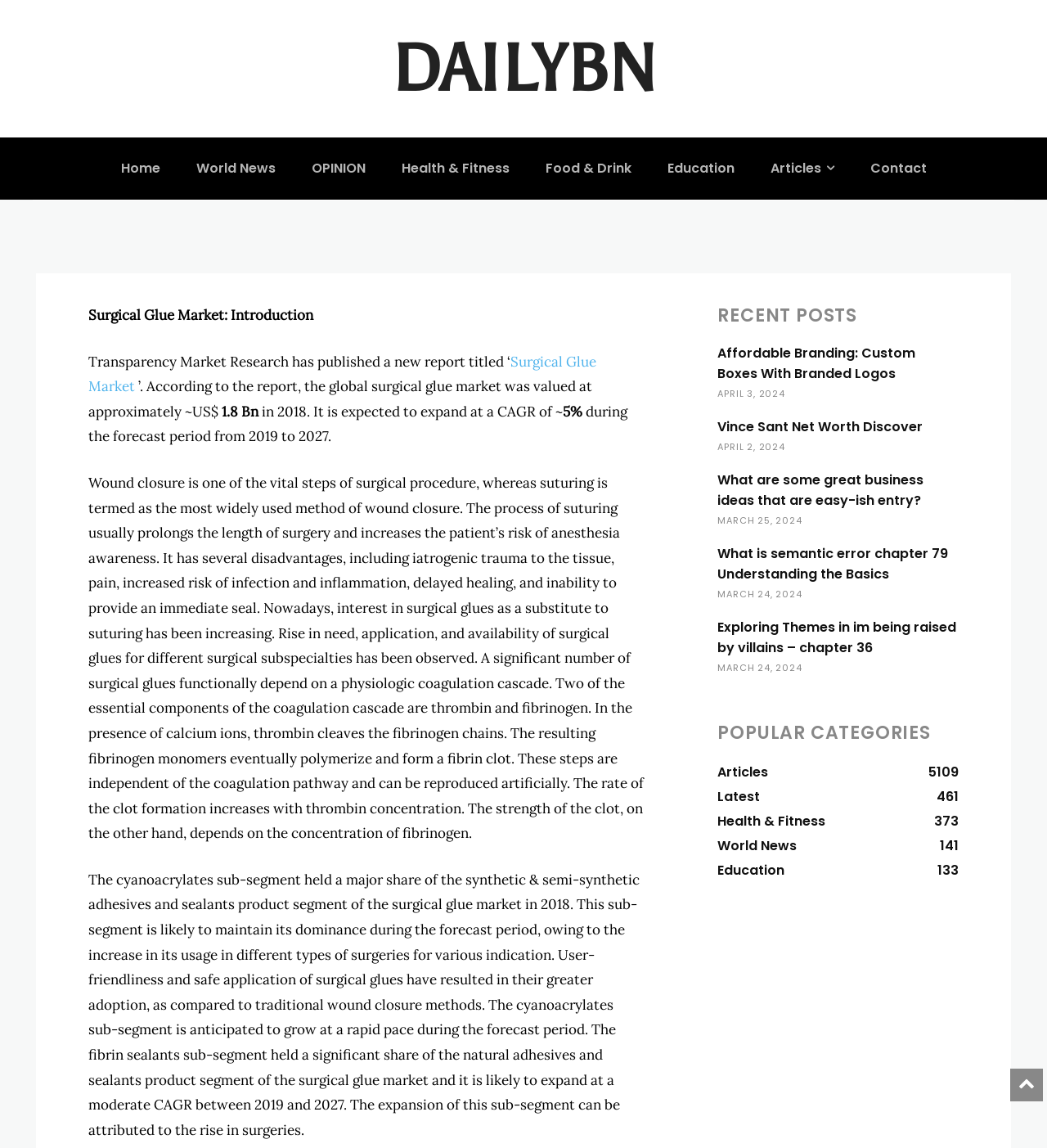Please identify the bounding box coordinates of the clickable area that will fulfill the following instruction: "Click on the 'Home' link". The coordinates should be in the format of four float numbers between 0 and 1, i.e., [left, top, right, bottom].

[0.104, 0.12, 0.164, 0.174]